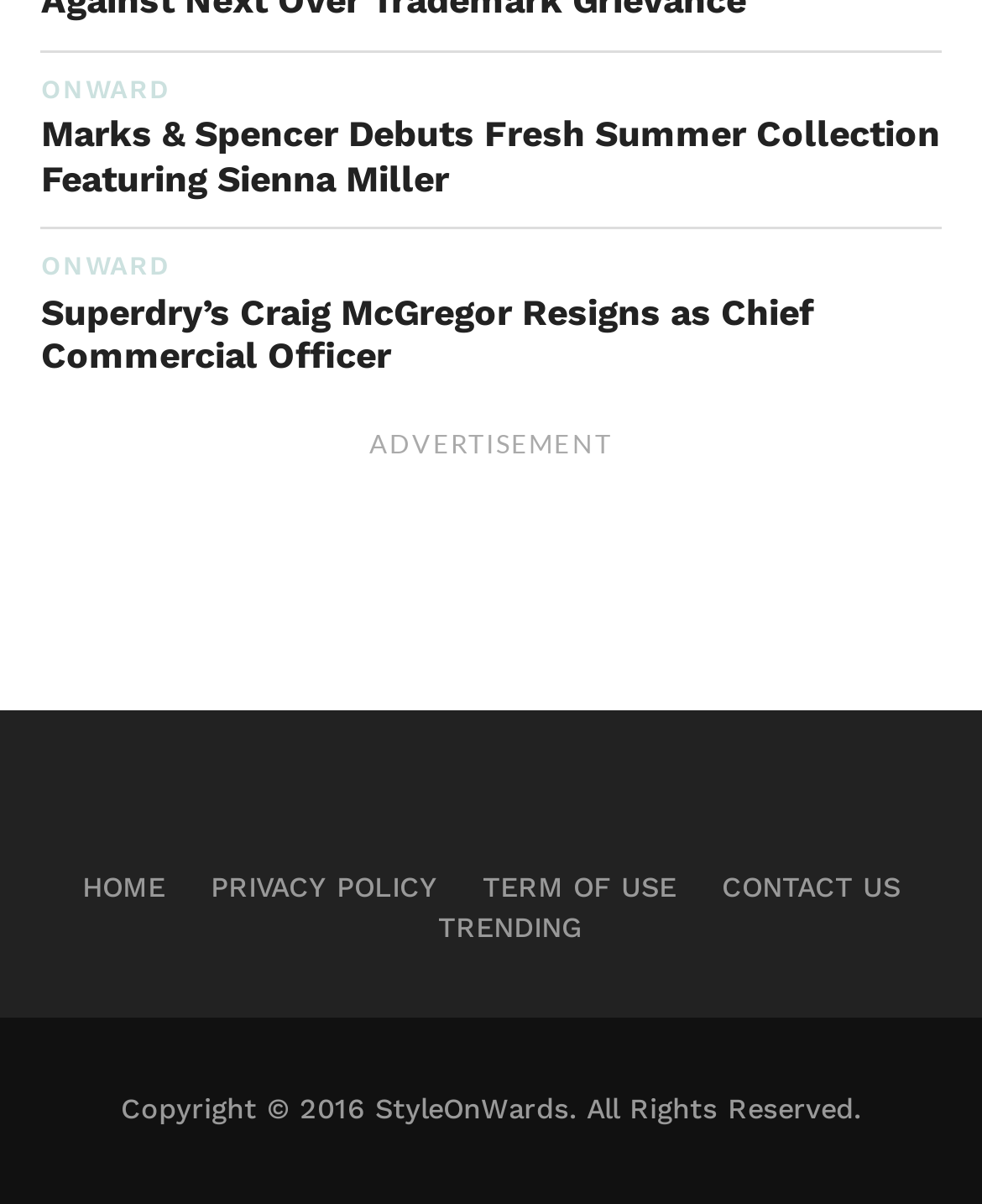Bounding box coordinates should be in the format (top-left x, top-left y, bottom-right x, bottom-right y) and all values should be floating point numbers between 0 and 1. Determine the bounding box coordinate for the UI element described as: Privacy Policy

[0.214, 0.723, 0.445, 0.75]